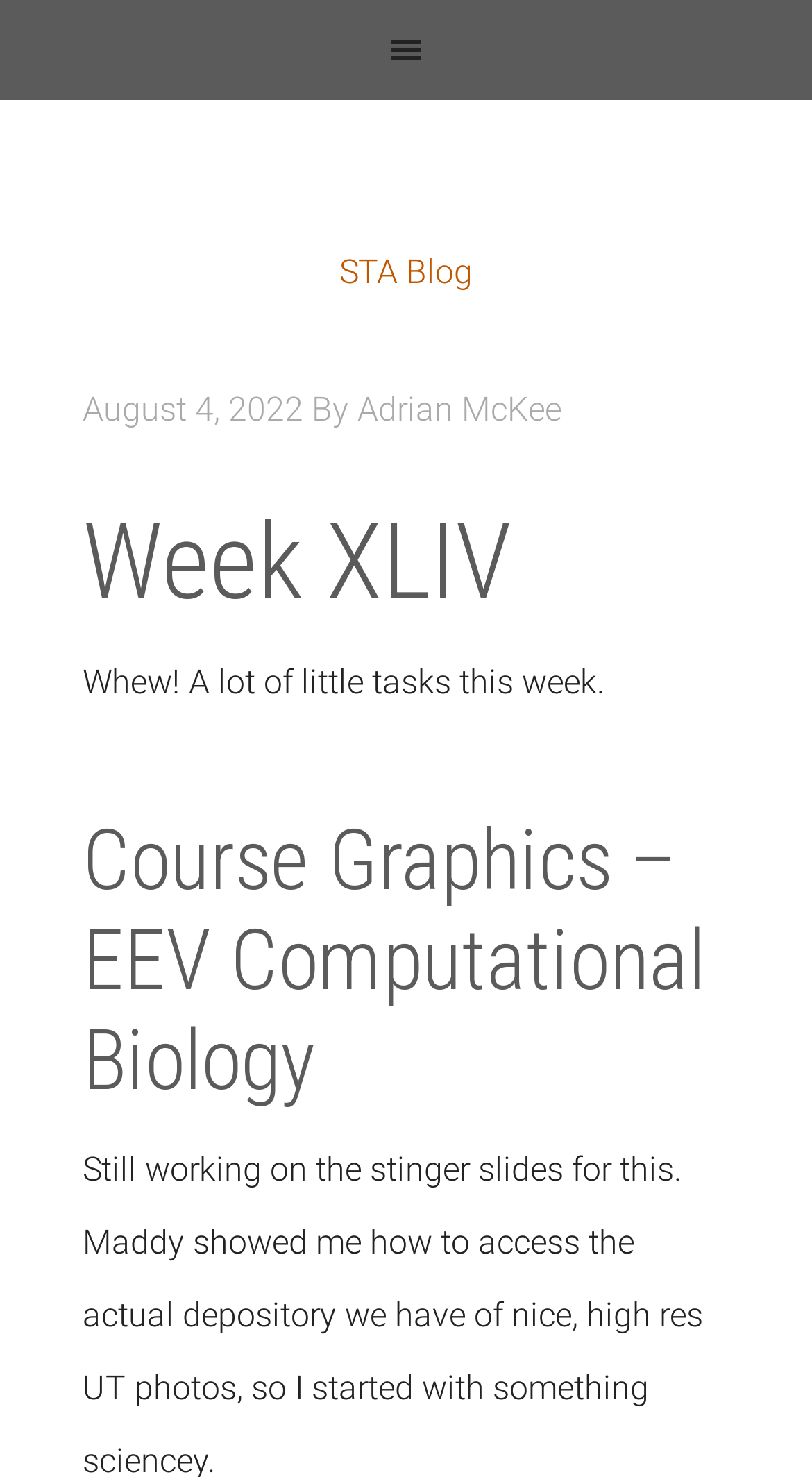What is the blogger still working on?
Please provide a comprehensive answer based on the contents of the image.

I found what the blogger is still working on by reading the StaticText 'Still working on the stinger slides for this.', which suggests that the blogger is still working on the stinger slides for the Course Graphics – EEV Computational Biology.